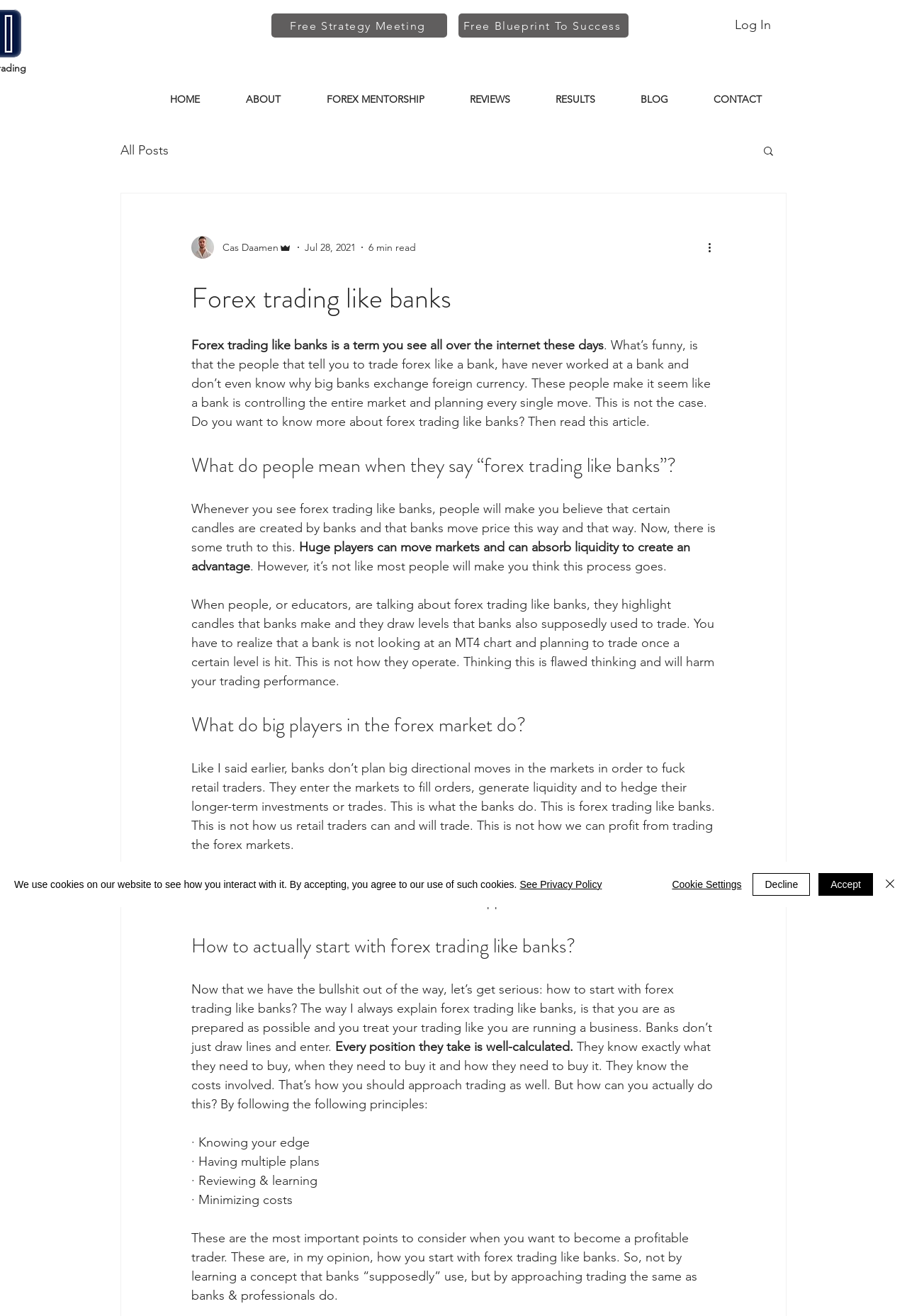Identify the bounding box coordinates of the region that needs to be clicked to carry out this instruction: "Click the 'More actions' button". Provide these coordinates as four float numbers ranging from 0 to 1, i.e., [left, top, right, bottom].

[0.778, 0.181, 0.797, 0.194]